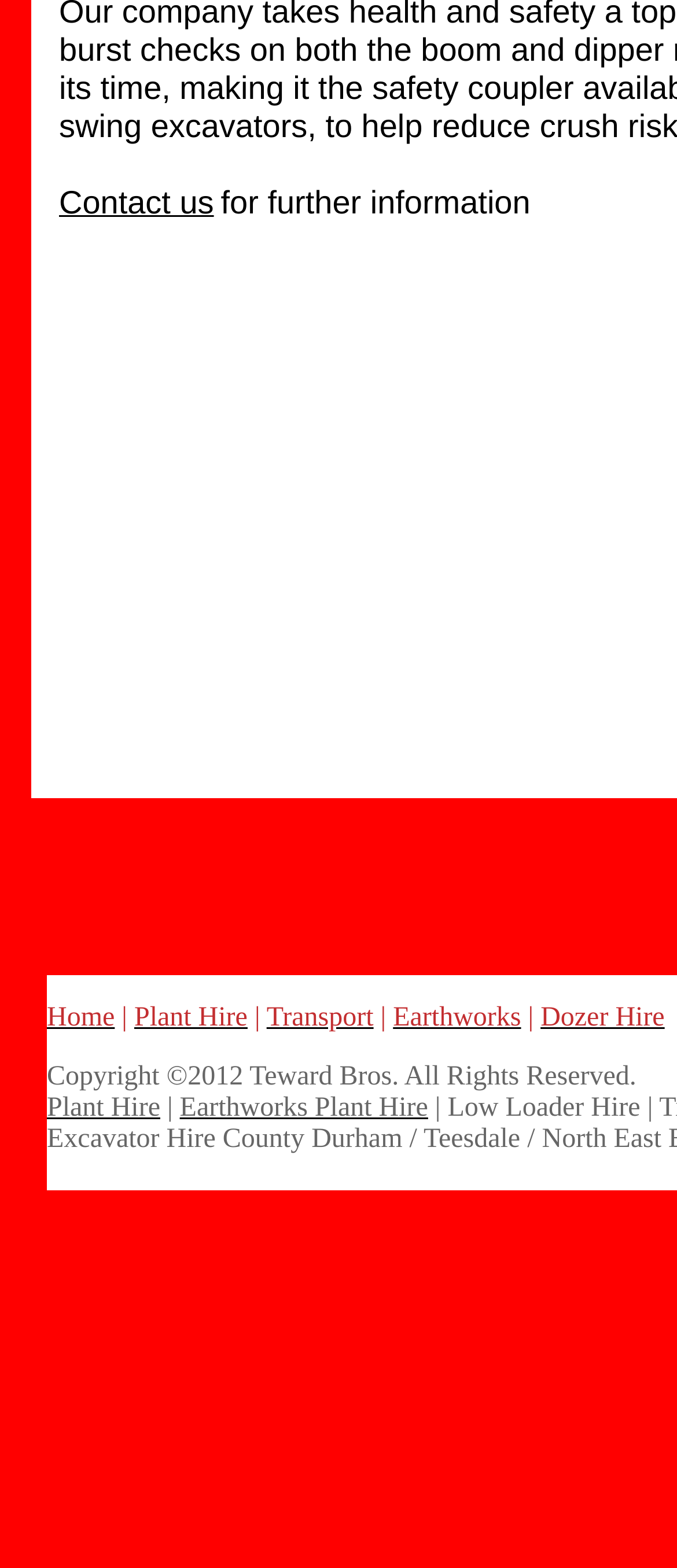Please answer the following query using a single word or phrase: 
Is there a contact link on the webpage?

Yes